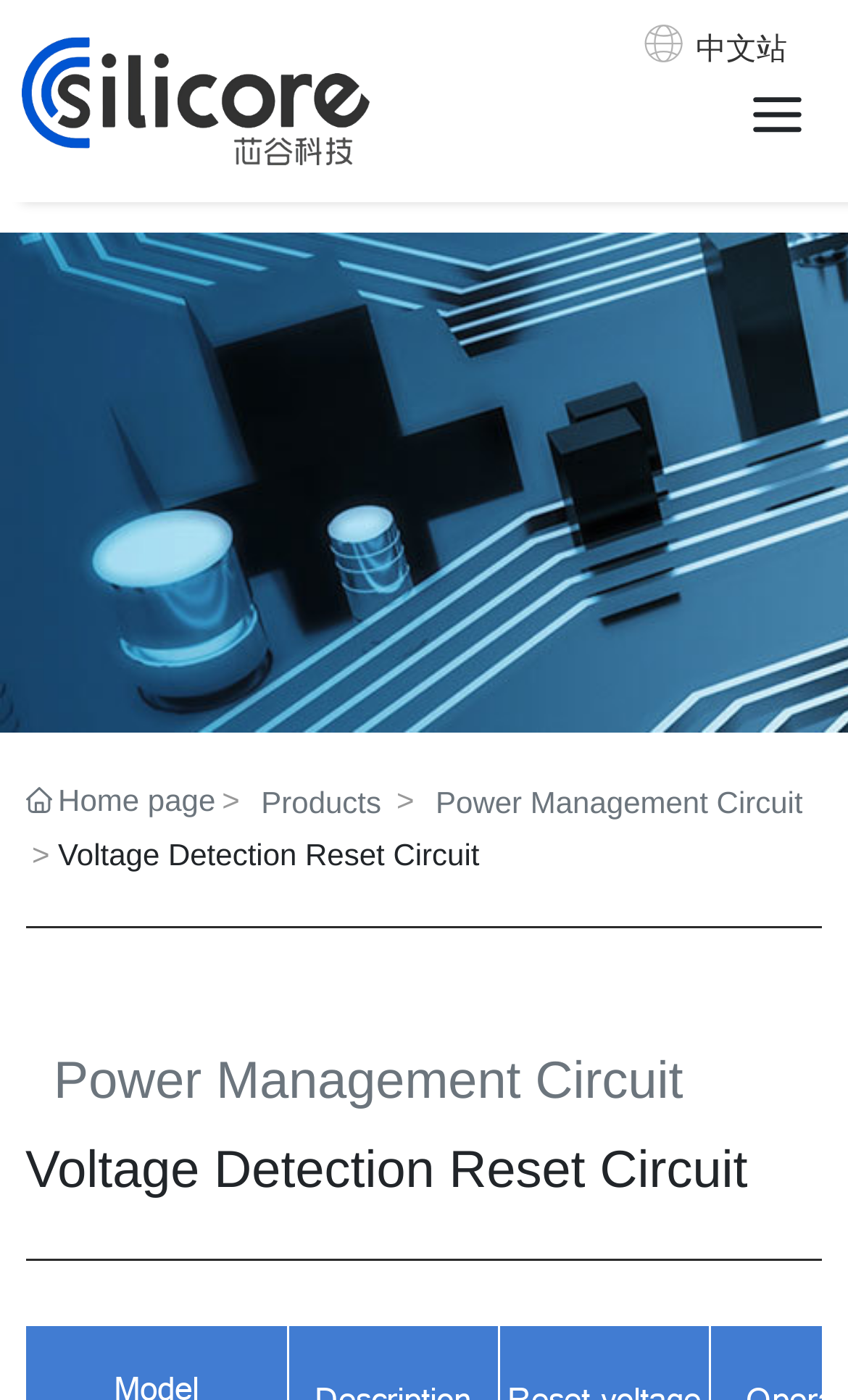Answer the question in one word or a short phrase:
What language option is available?

中文站